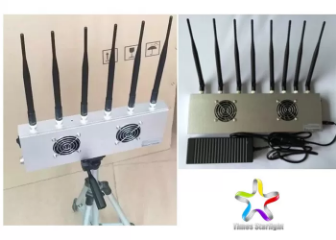Use one word or a short phrase to answer the question provided: 
How many antennas does the device have?

8